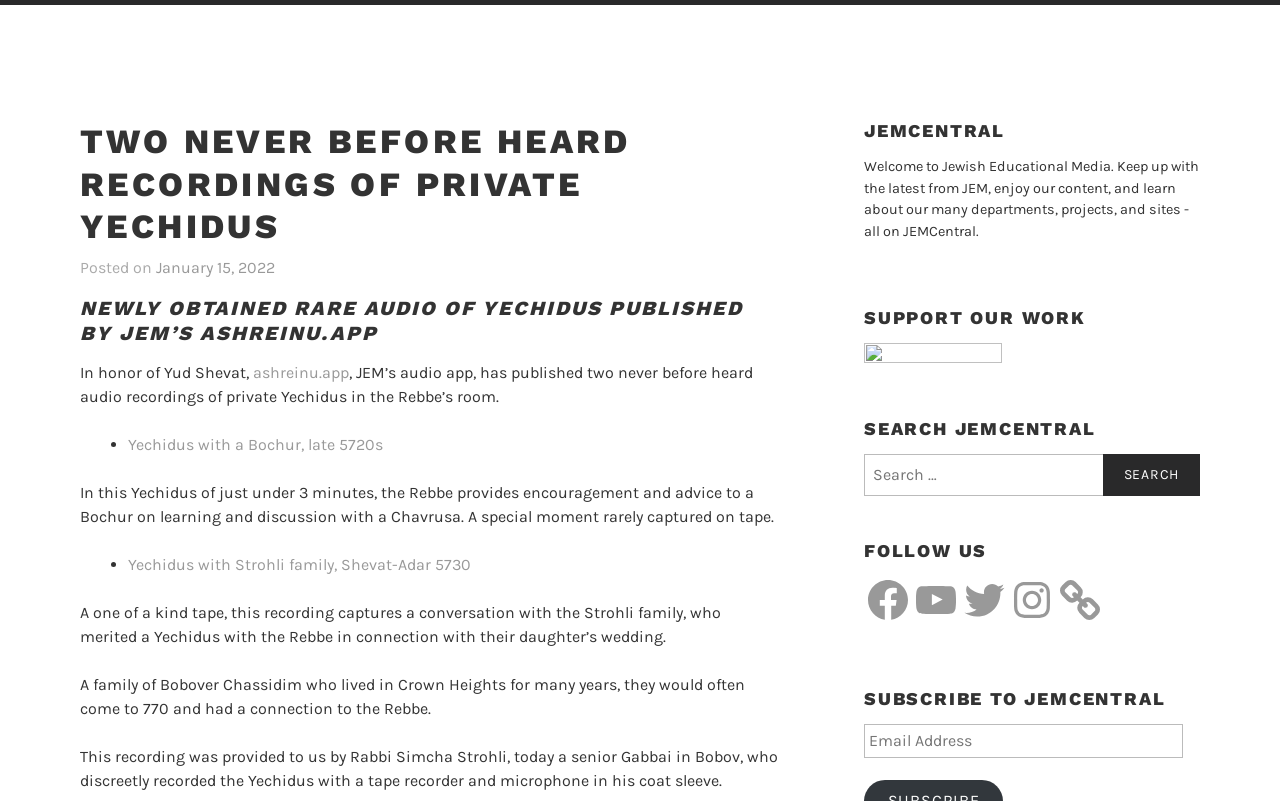Pinpoint the bounding box coordinates of the area that should be clicked to complete the following instruction: "Click on the HOME link". The coordinates must be given as four float numbers between 0 and 1, i.e., [left, top, right, bottom].

[0.05, 0.005, 0.118, 0.065]